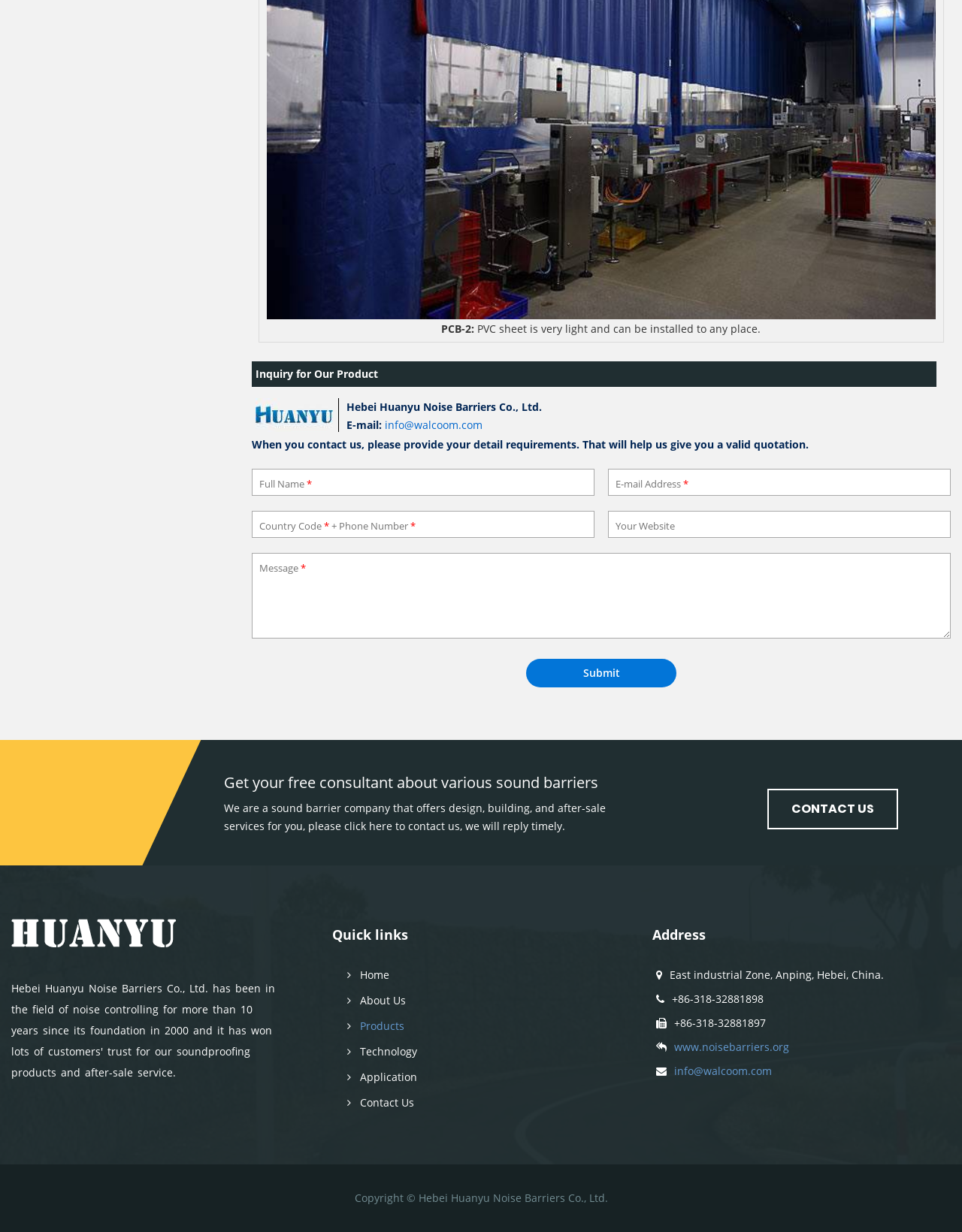Kindly determine the bounding box coordinates for the area that needs to be clicked to execute this instruction: "Fill in the full name".

[0.262, 0.381, 0.618, 0.403]